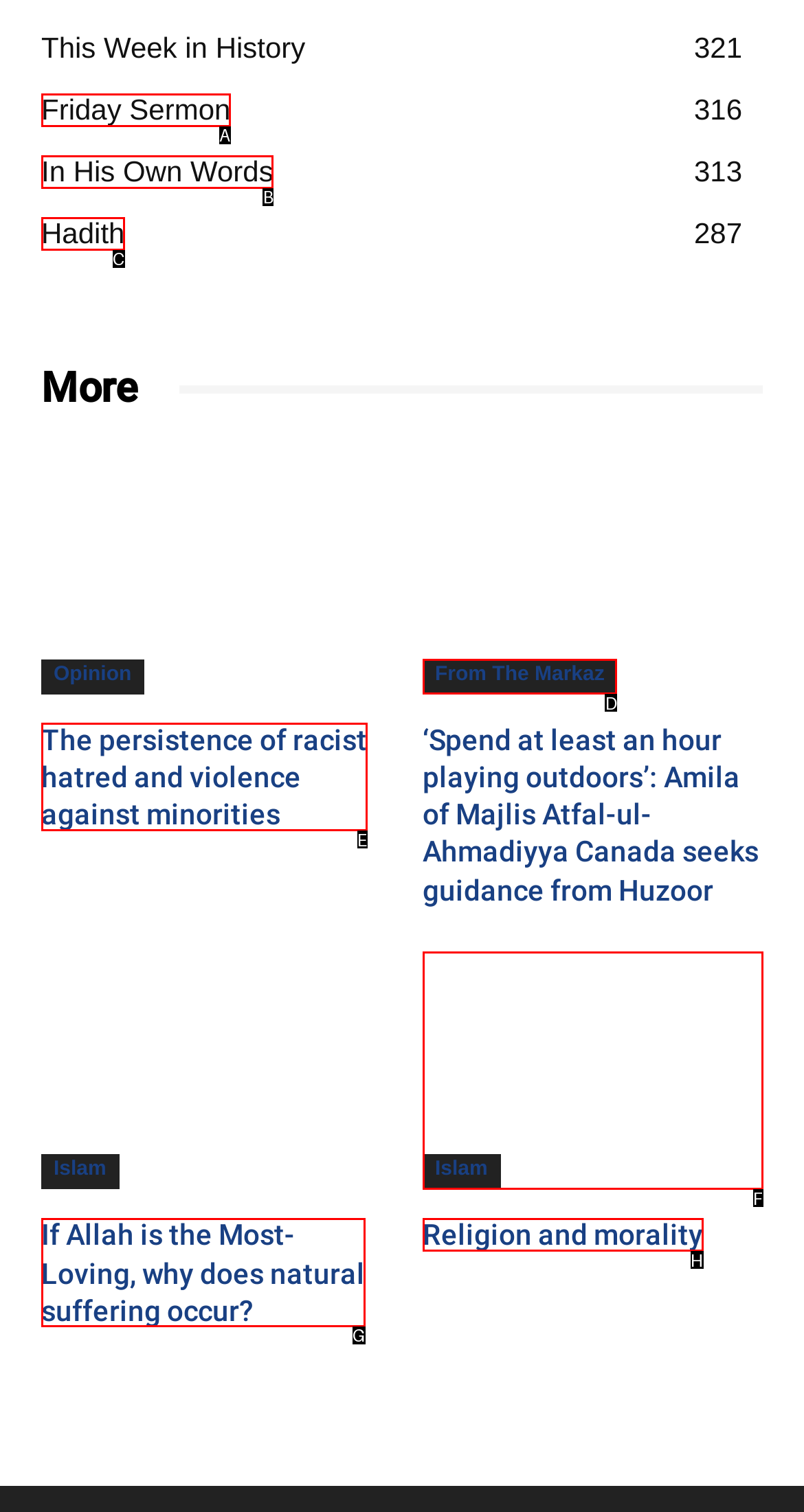Given the element description: Friday Sermon316, choose the HTML element that aligns with it. Indicate your choice with the corresponding letter.

A